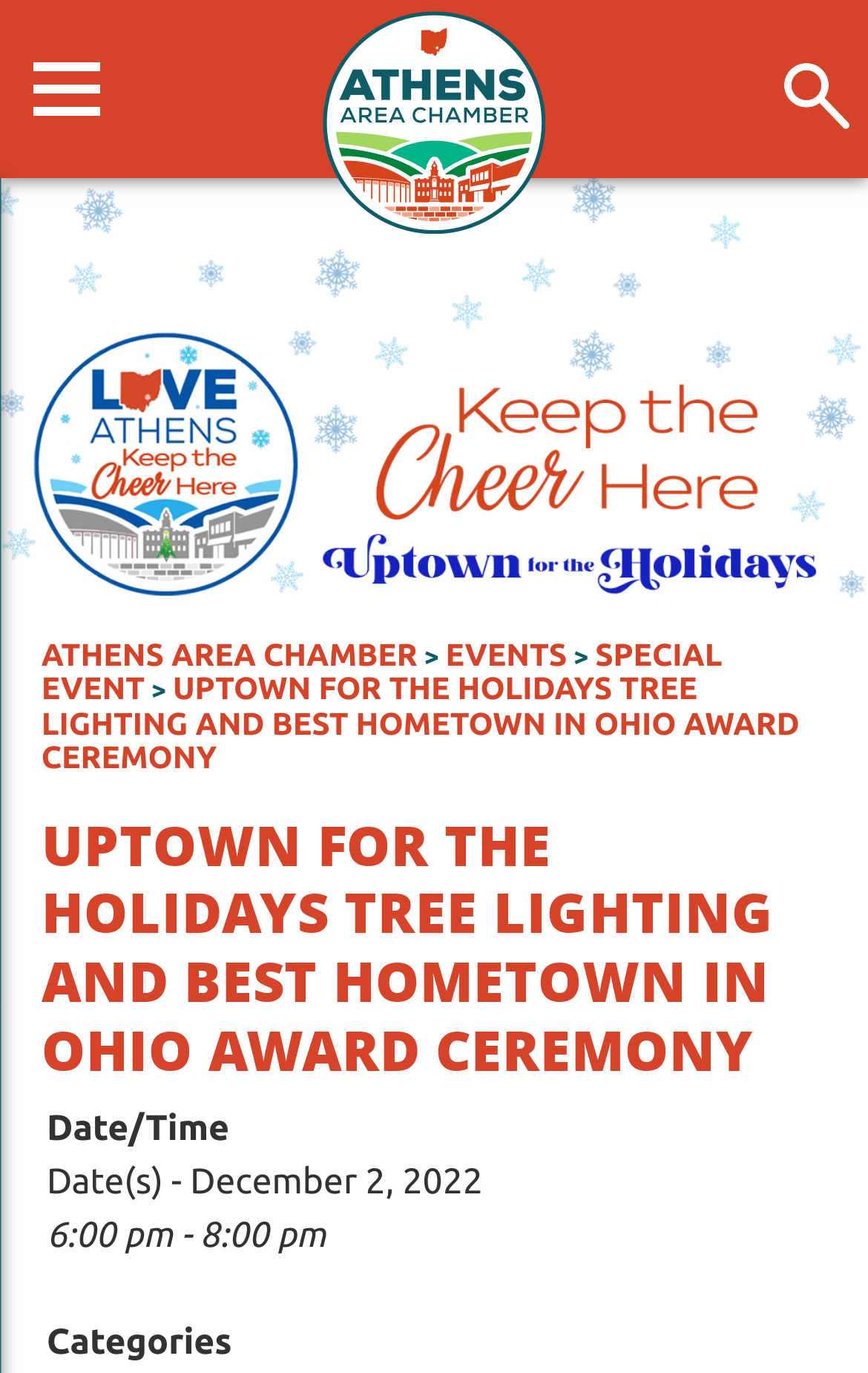Identify the main title of the webpage and generate its text content.

UPTOWN FOR THE HOLIDAYS TREE LIGHTING AND BEST HOMETOWN IN OHIO AWARD CEREMONY